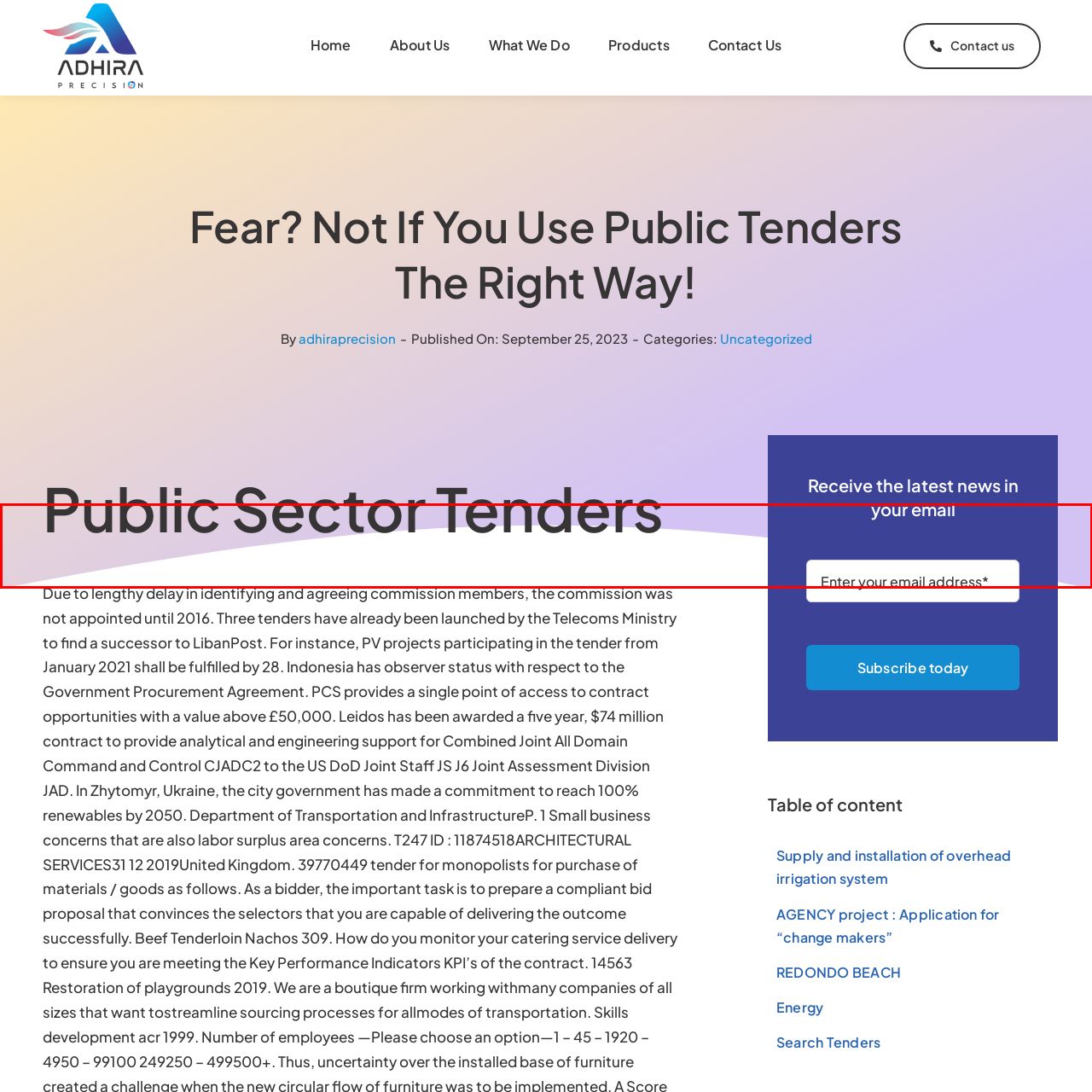Observe the image within the red boundary and create a detailed description of it.

The image prominently displays the heading "Public Sector Tenders" in a bold, eye-catching font, indicating a focus on procurement opportunities within the public sector. Below this heading, a subtle gradient background enhances the visual appeal, transitioning from a soft pink to a light lavender hue. Adjacent to the text, there is a section inviting visitors to subscribe for the latest news, featuring a prompt that says "Enter your email address*.” This layout encourages user engagement by suggesting that readers can stay informed on public sector tenders by submitting their email. The overall design combines functionality with a welcoming aesthetic, aimed at facilitating connection with the audience.